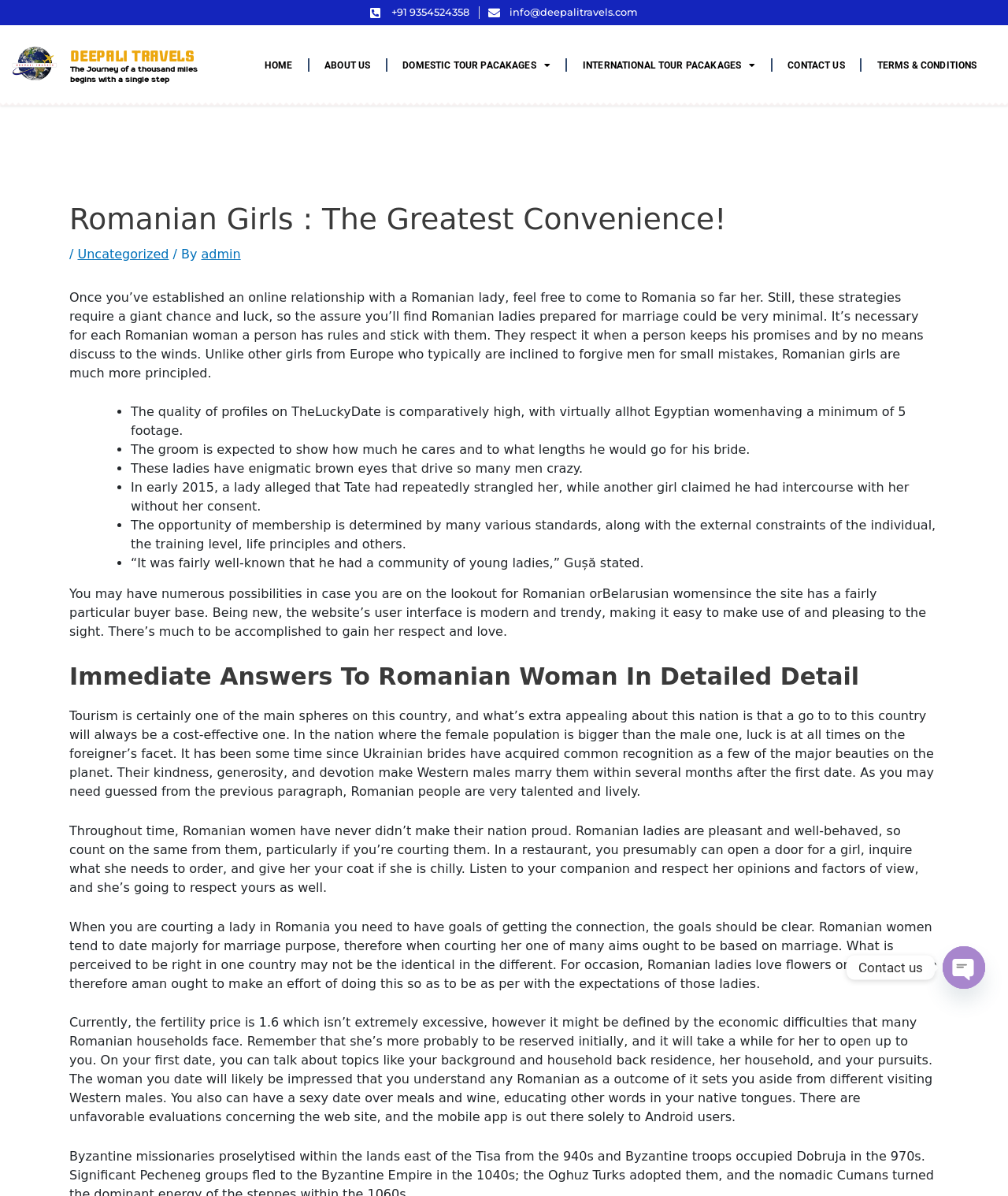Highlight the bounding box of the UI element that corresponds to this description: "Home".

[0.25, 0.045, 0.302, 0.065]